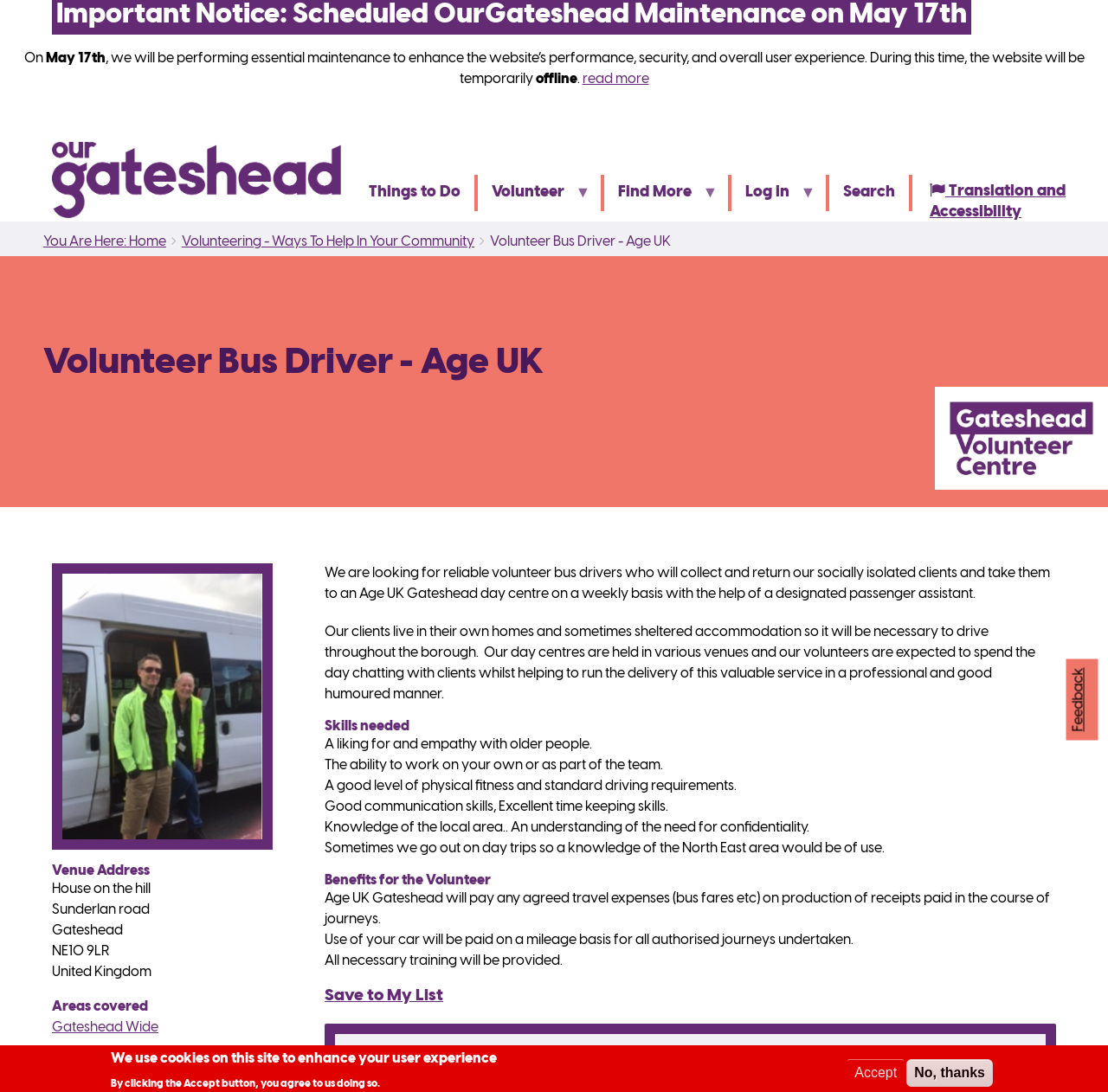Locate the bounding box coordinates of the clickable area needed to fulfill the instruction: "Click the 'Home' link".

[0.047, 0.13, 0.32, 0.2]